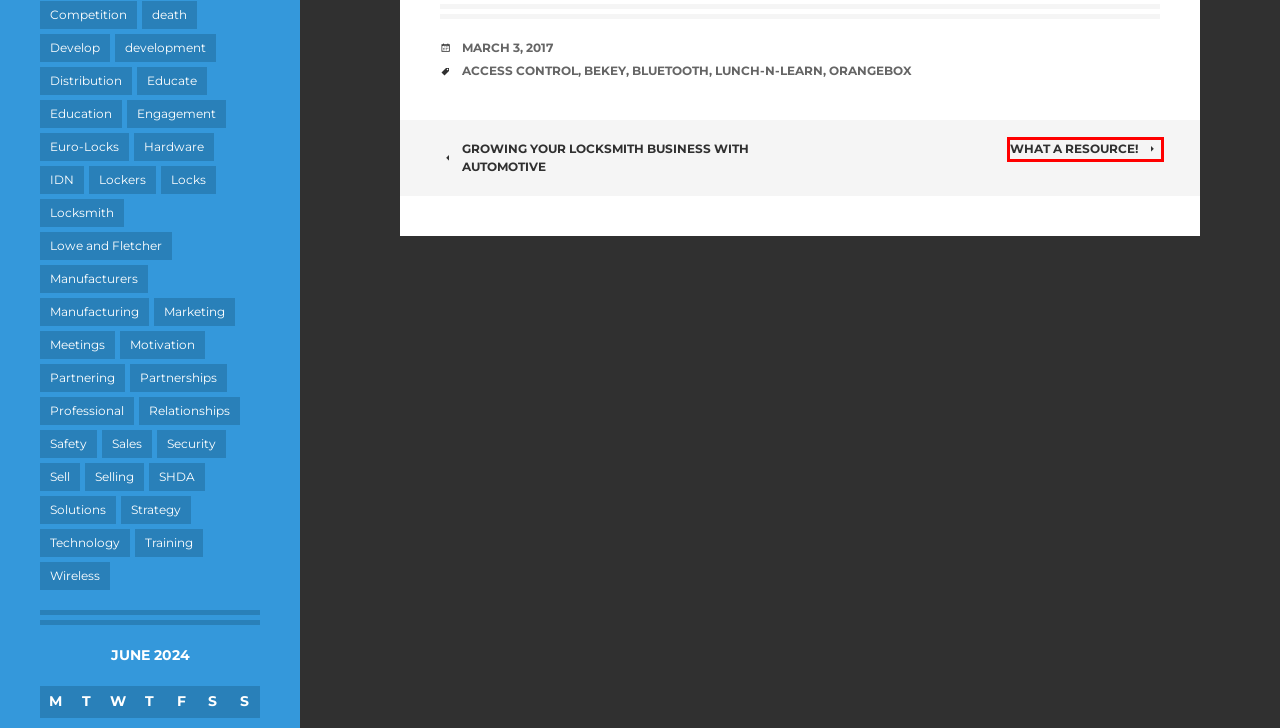Review the screenshot of a webpage which includes a red bounding box around an element. Select the description that best fits the new webpage once the element in the bounding box is clicked. Here are the candidates:
A. Marketing – Vince Regan, CPP, PSP, PCI
B. Selling – Vince Regan, CPP, PSP, PCI
C. What a Resource! – Vince Regan, CPP, PSP, PCI
D. Sales – Vince Regan, CPP, PSP, PCI
E. Technology – Vince Regan, CPP, PSP, PCI
F. Sell – Vince Regan, CPP, PSP, PCI
G. Relationships – Vince Regan, CPP, PSP, PCI
H. Lowe and Fletcher – Vince Regan, CPP, PSP, PCI

C